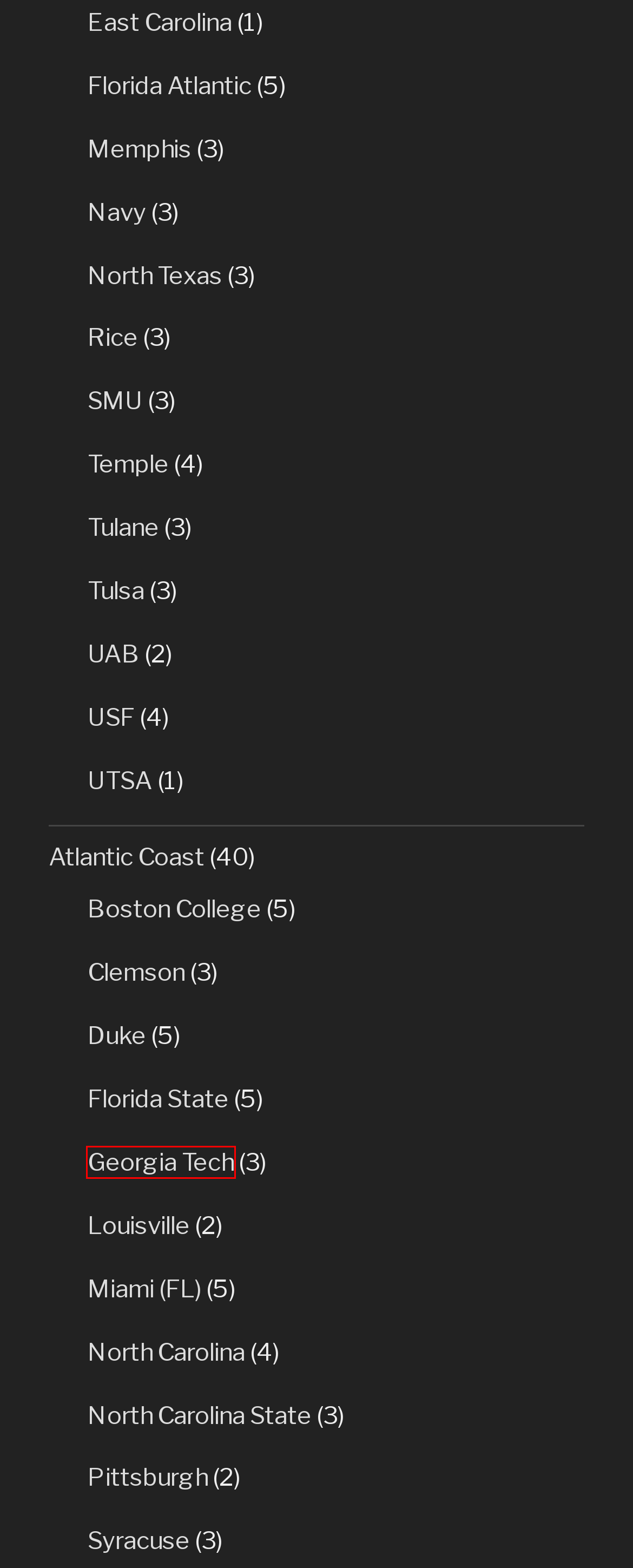Look at the screenshot of a webpage where a red rectangle bounding box is present. Choose the webpage description that best describes the new webpage after clicking the element inside the red bounding box. Here are the candidates:
A. Georgia Tech – 🚩🏟College Football Tour 🏈🏳️‍🌈
B. Navy – 🚩🏟College Football Tour 🏈🏳️‍🌈
C. Tulane – 🚩🏟College Football Tour 🏈🏳️‍🌈
D. Florida Atlantic – 🚩🏟College Football Tour 🏈🏳️‍🌈
E. North Carolina State – 🚩🏟College Football Tour 🏈🏳️‍🌈
F. Syracuse – 🚩🏟College Football Tour 🏈🏳️‍🌈
G. SMU – 🚩🏟College Football Tour 🏈🏳️‍🌈
H. Miami (FL) – 🚩🏟College Football Tour 🏈🏳️‍🌈

A